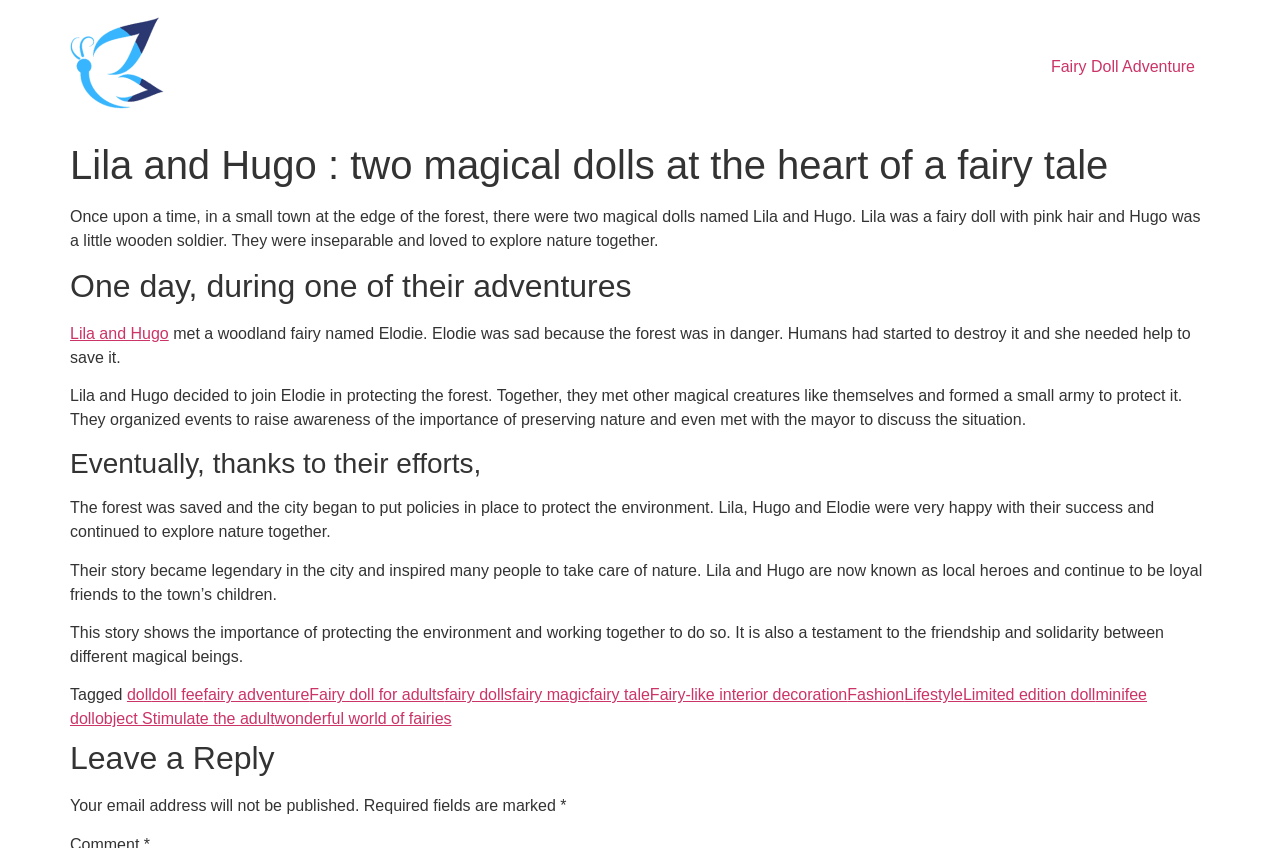Find the primary header on the webpage and provide its text.

Lila and Hugo : two magical dolls at the heart of a fairy tale